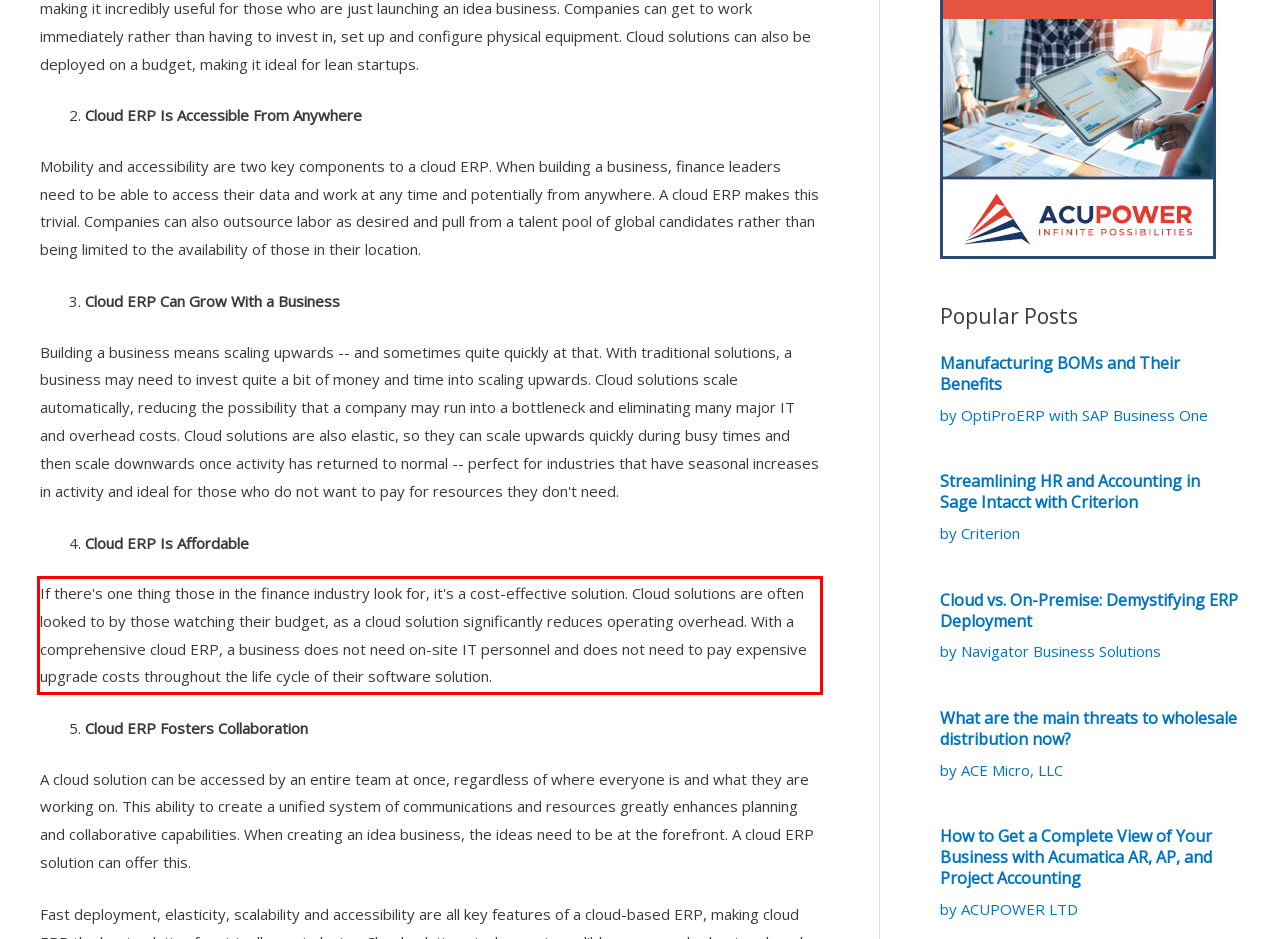Using the provided webpage screenshot, recognize the text content in the area marked by the red bounding box.

If there's one thing those in the finance industry look for, it's a cost-effective solution. Cloud solutions are often looked to by those watching their budget, as a cloud solution significantly reduces operating overhead. With a comprehensive cloud ERP, a business does not need on-site IT personnel and does not need to pay expensive upgrade costs throughout the life cycle of their software solution.